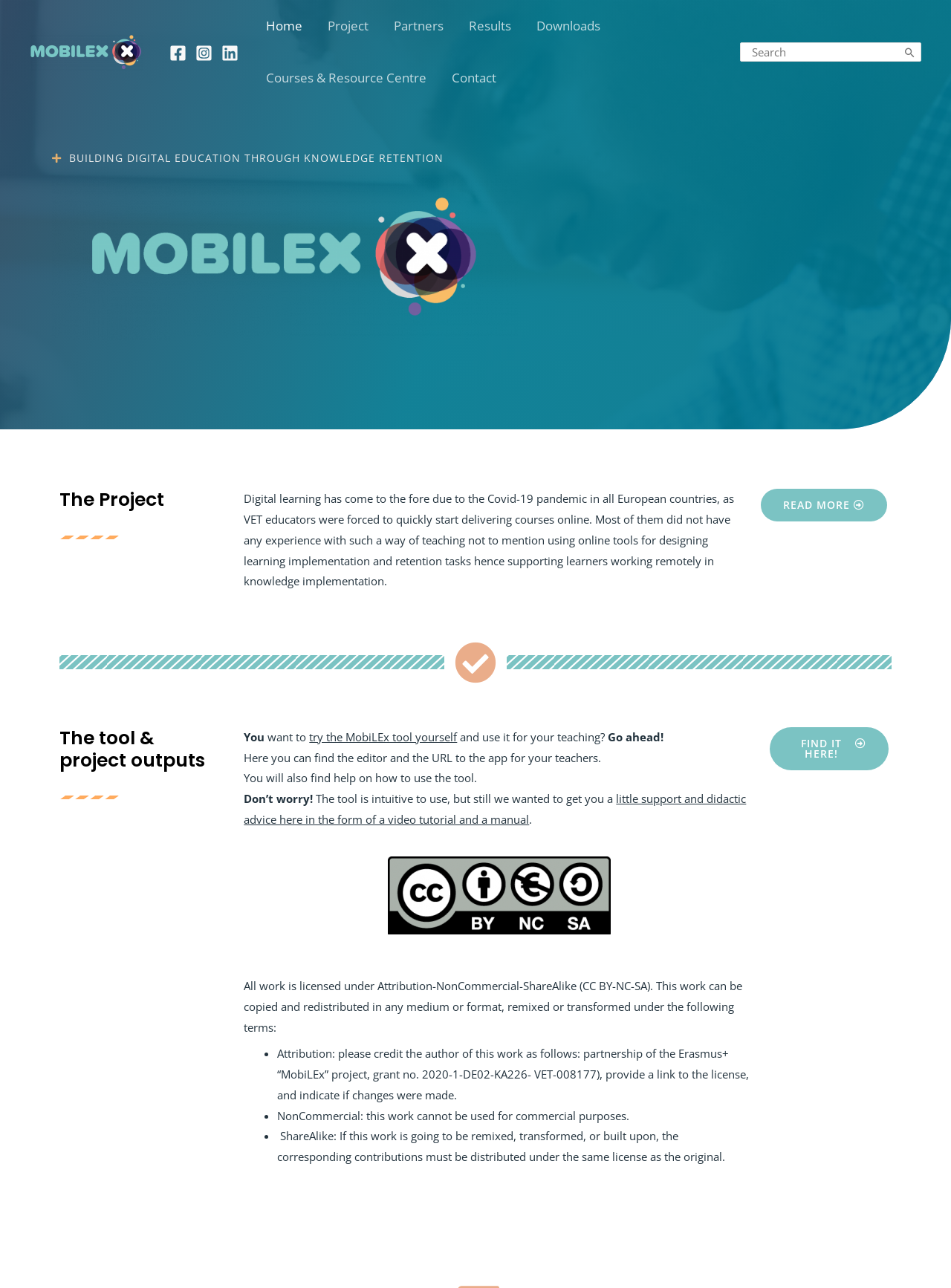Locate the bounding box coordinates of the area you need to click to fulfill this instruction: 'Read more about the project'. The coordinates must be in the form of four float numbers ranging from 0 to 1: [left, top, right, bottom].

[0.8, 0.38, 0.933, 0.405]